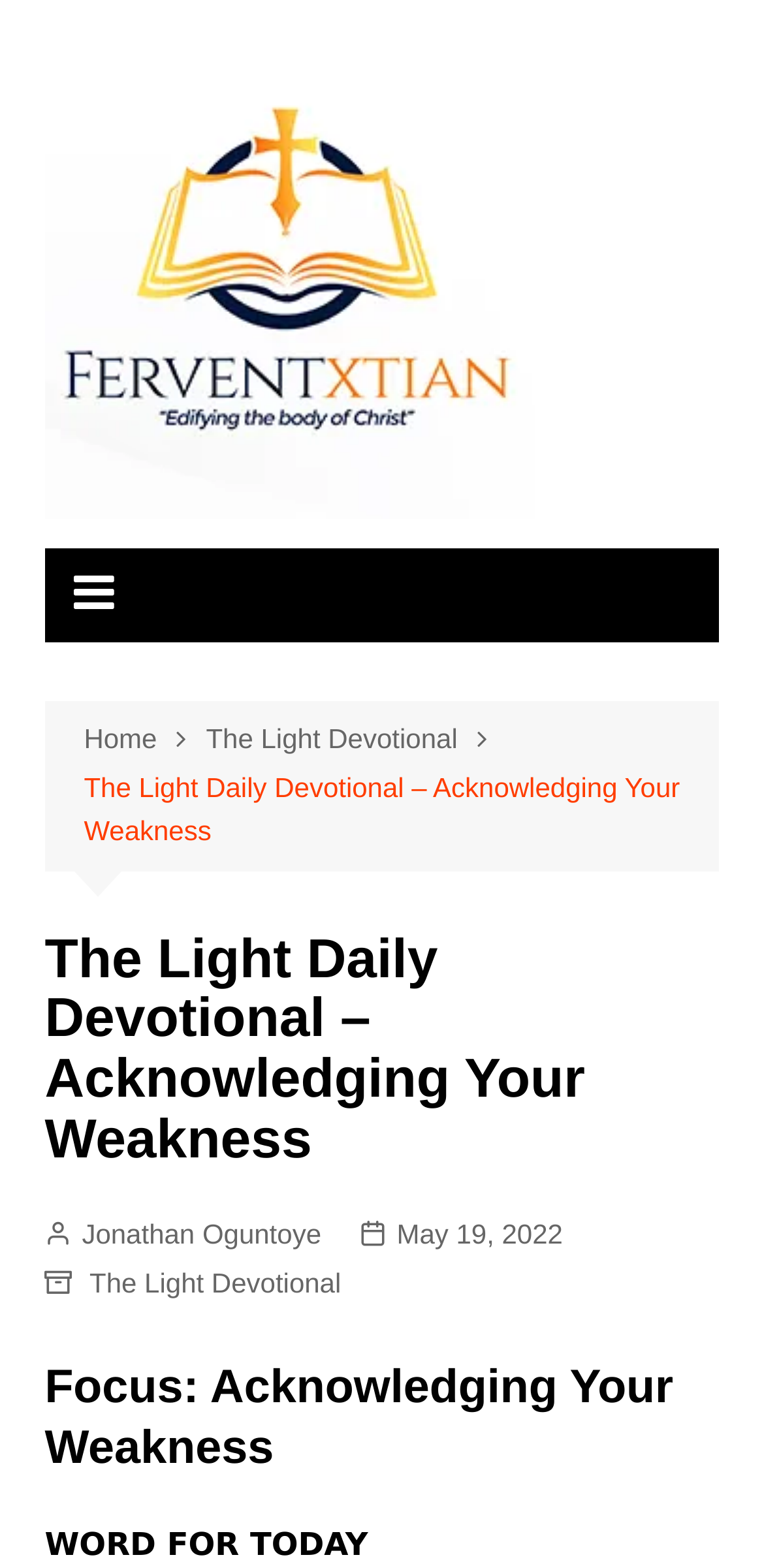What is the date of the devotional?
Based on the image, answer the question with as much detail as possible.

I found the date by looking at the link with the text 'May 19, 2022', which suggests that the devotional was published on May 19, 2022.